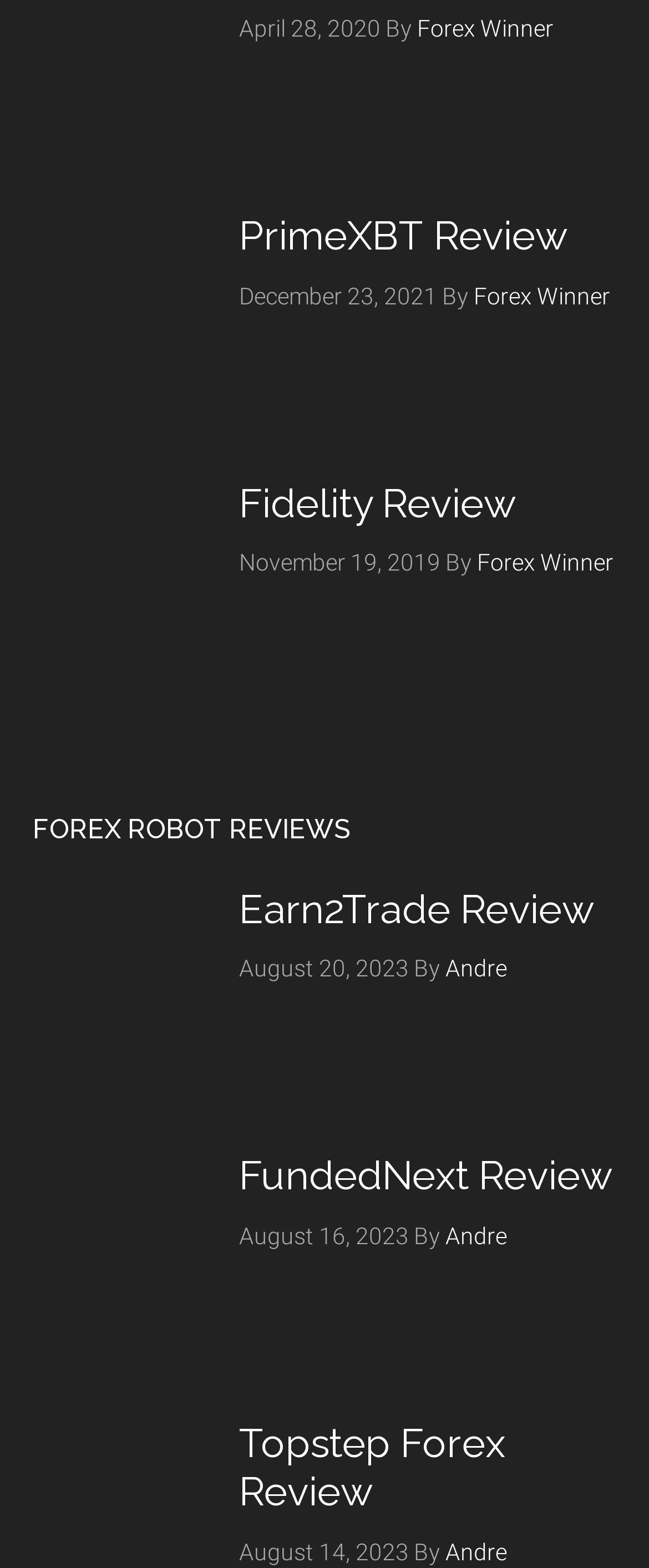Identify the bounding box coordinates of the section that should be clicked to achieve the task described: "Read PrimeXBT Review".

[0.05, 0.136, 0.95, 0.274]